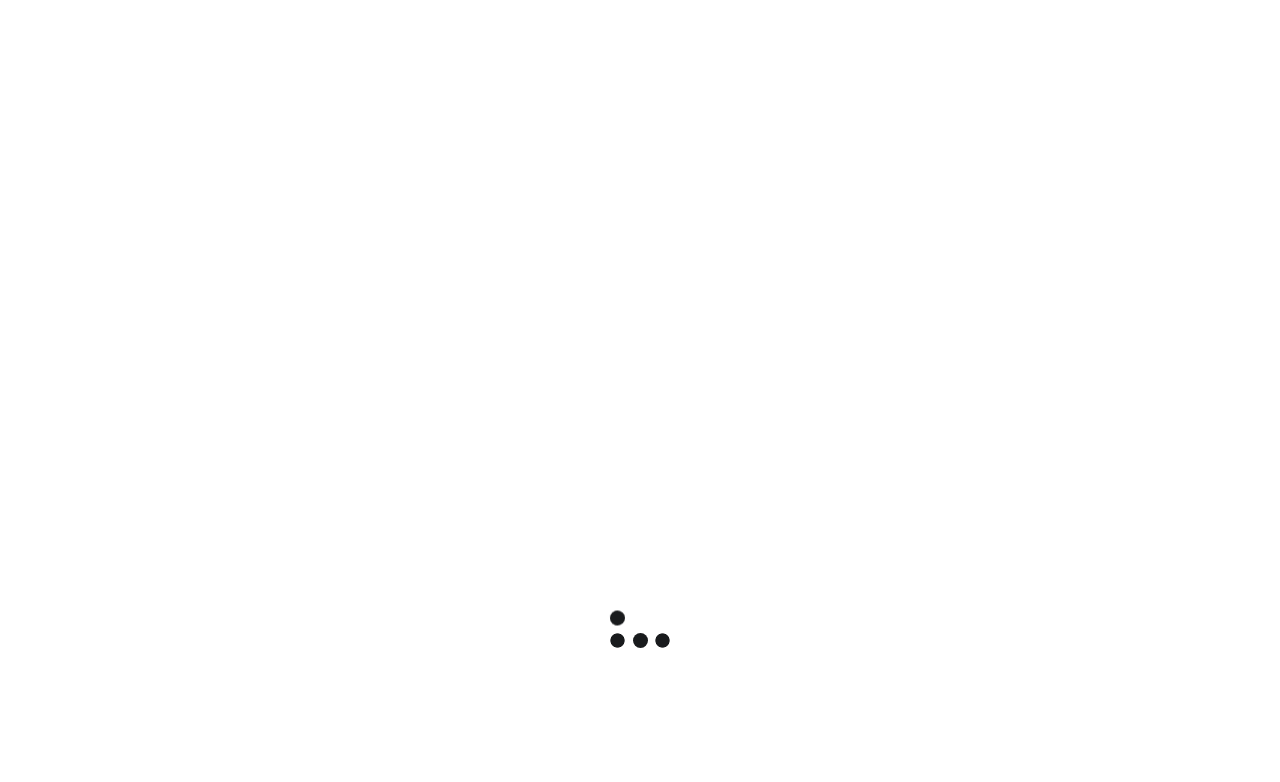What is the principal heading displayed on the webpage?

Bank of Japan policymakers divided on future exit from ultra-Loose monetary policy.